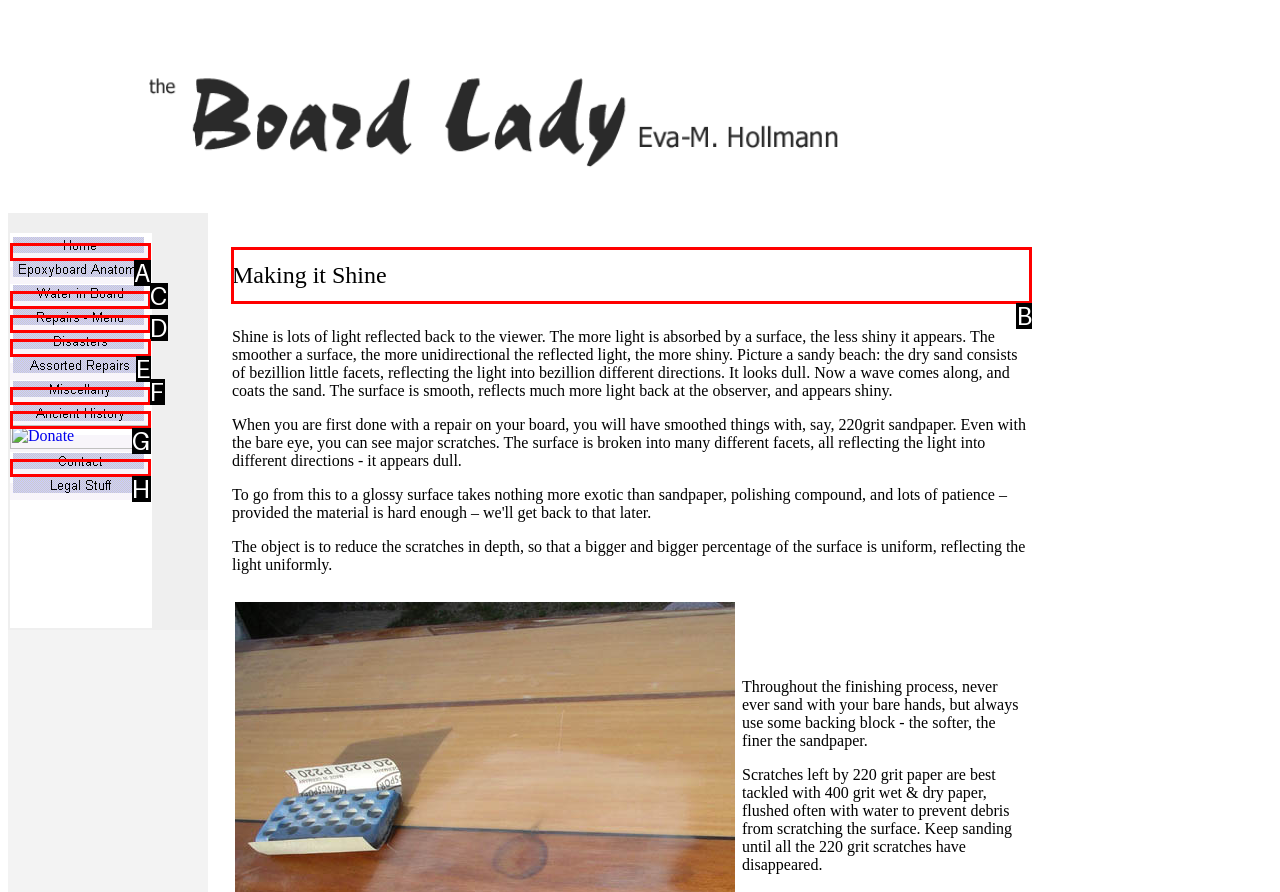Point out the option that needs to be clicked to fulfill the following instruction: Log in or sign up
Answer with the letter of the appropriate choice from the listed options.

None